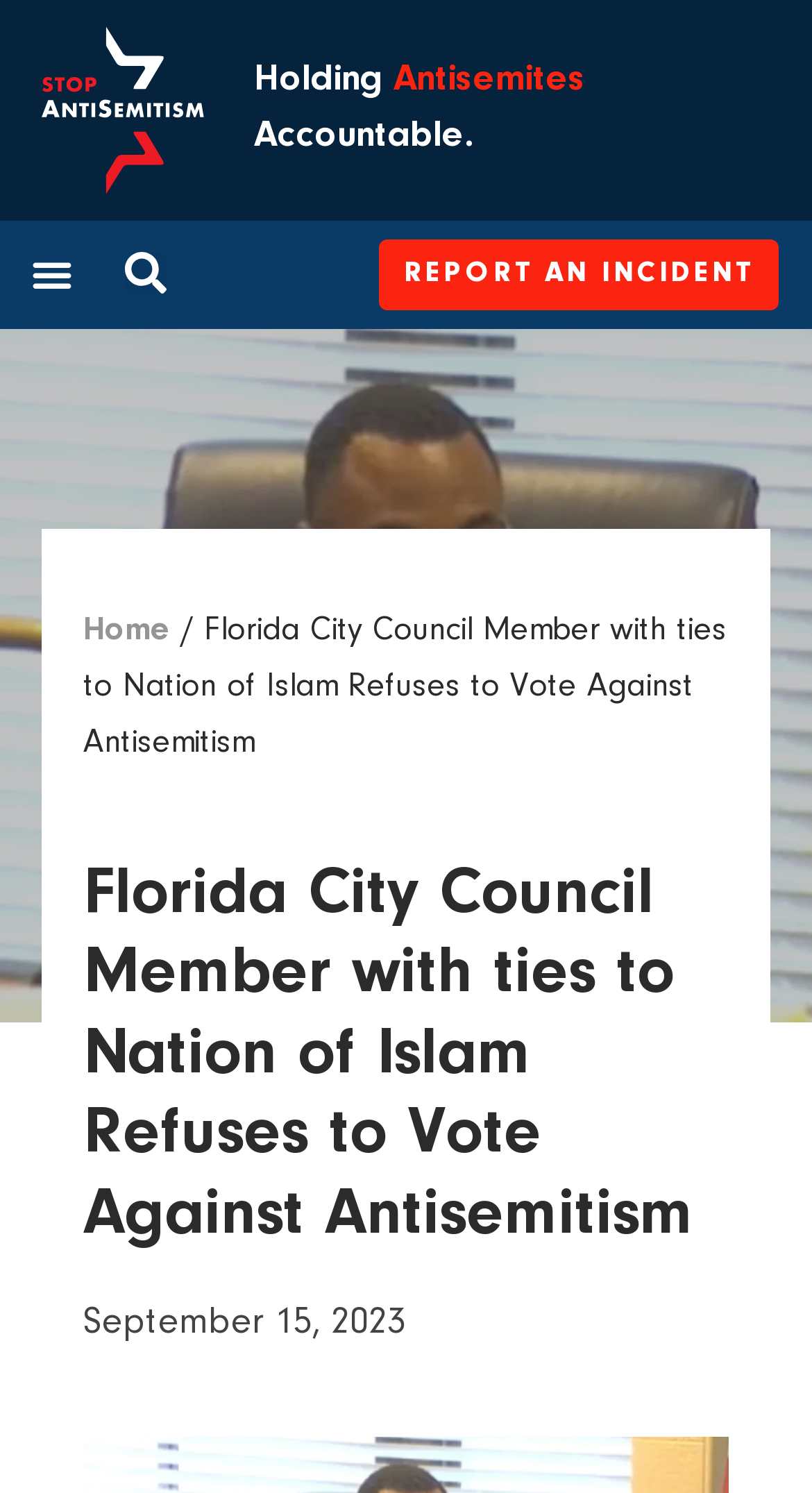Provide the bounding box coordinates in the format (top-left x, top-left y, bottom-right x, bottom-right y). All values are floating point numbers between 0 and 1. Determine the bounding box coordinate of the UI element described as: Holding Antisemites Accountable.

[0.313, 0.042, 0.721, 0.105]